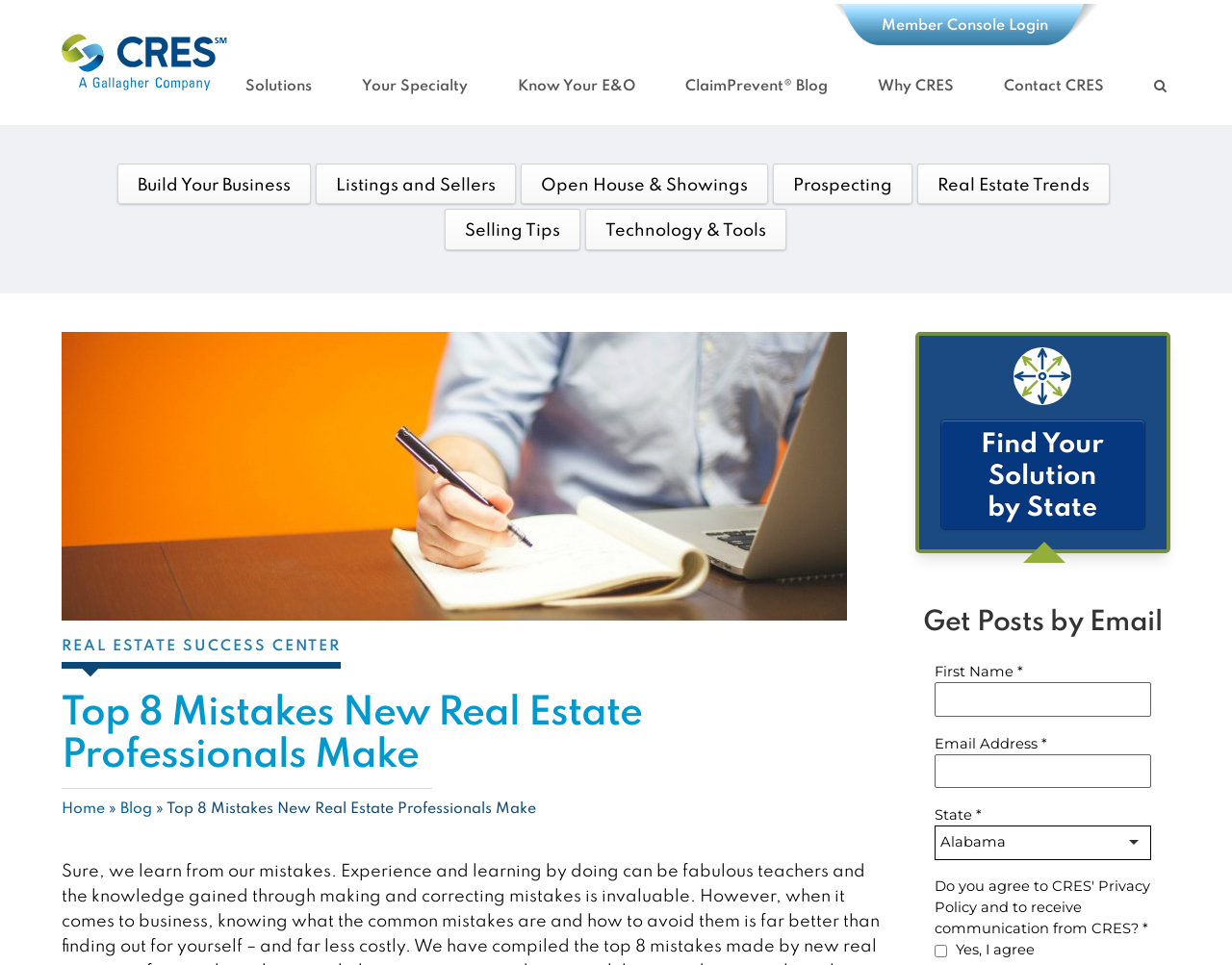Determine the bounding box coordinates for the area that needs to be clicked to fulfill this task: "Click on the 'Solutions' link". The coordinates must be given as four float numbers between 0 and 1, i.e., [left, top, right, bottom].

[0.196, 0.064, 0.256, 0.109]